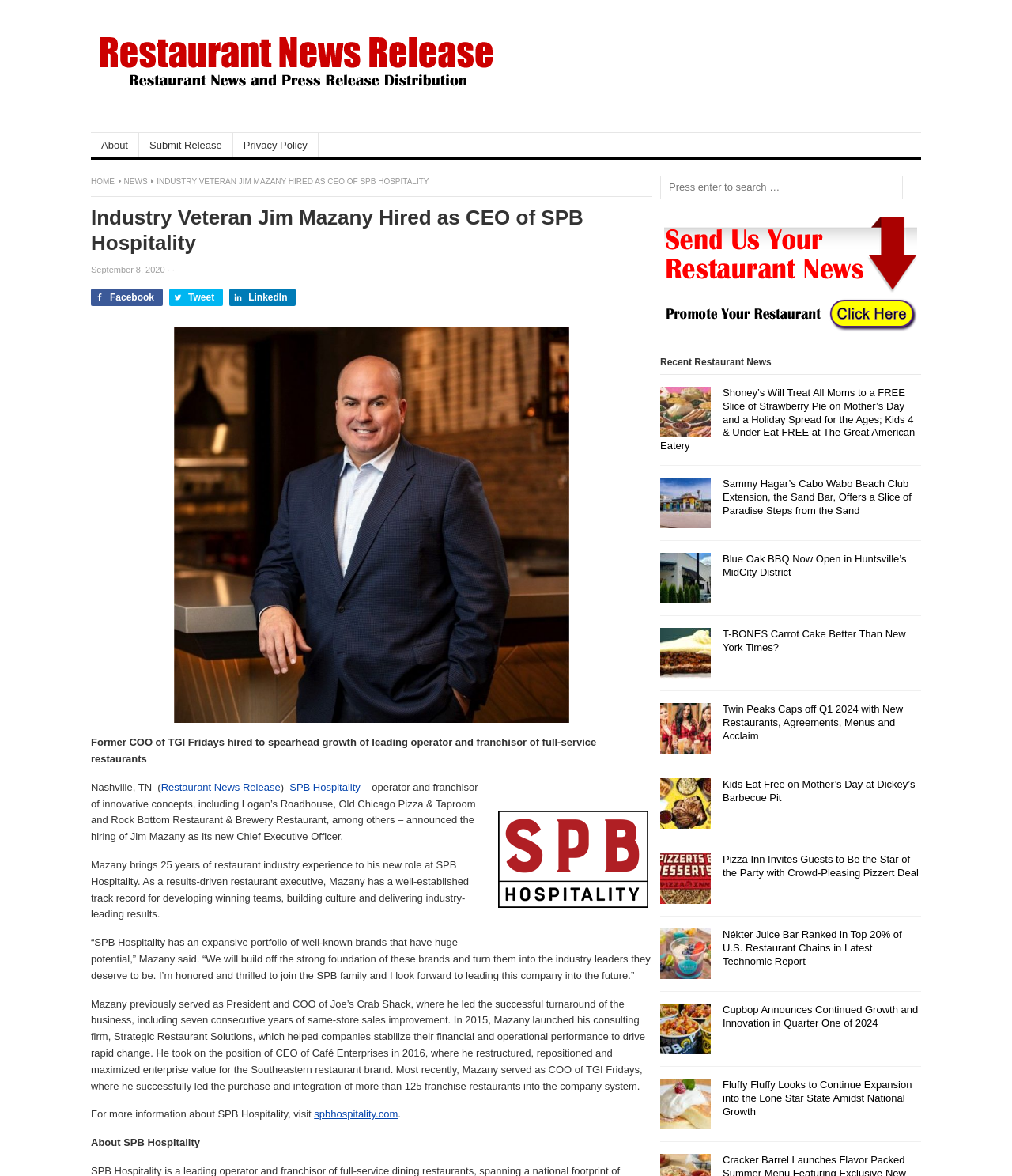Find the bounding box coordinates of the element you need to click on to perform this action: 'Click on the 'Shoney’s Will Treat All Moms to a FREE Slice of Strawberry Pie on Mother’s Day and a Holiday Spread for the Ages; Kids 4 & Under Eat FREE at The Great American Eatery' link'. The coordinates should be represented by four float values between 0 and 1, in the format [left, top, right, bottom].

[0.652, 0.329, 0.904, 0.384]